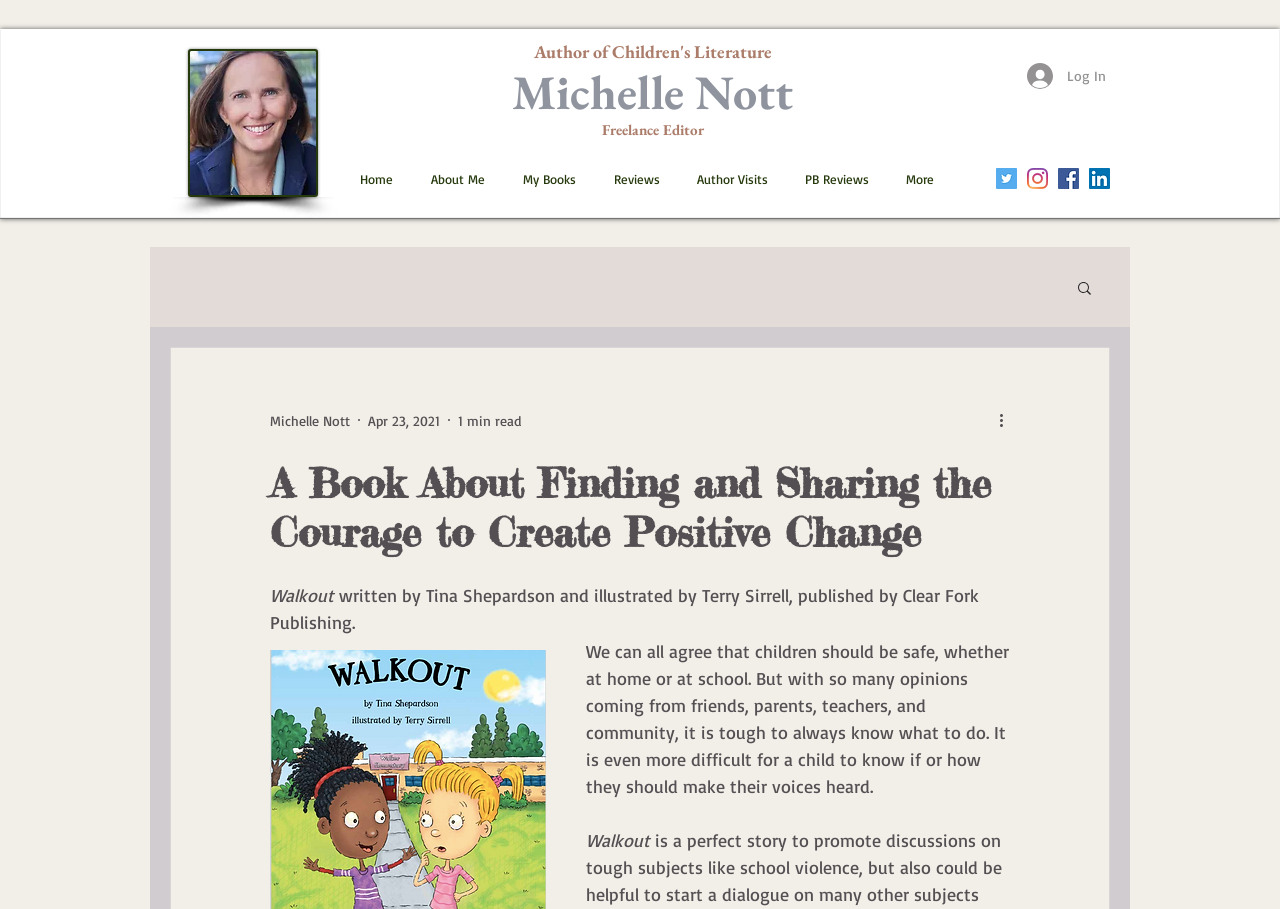Determine the coordinates of the bounding box for the clickable area needed to execute this instruction: "Search for something".

[0.84, 0.307, 0.855, 0.33]